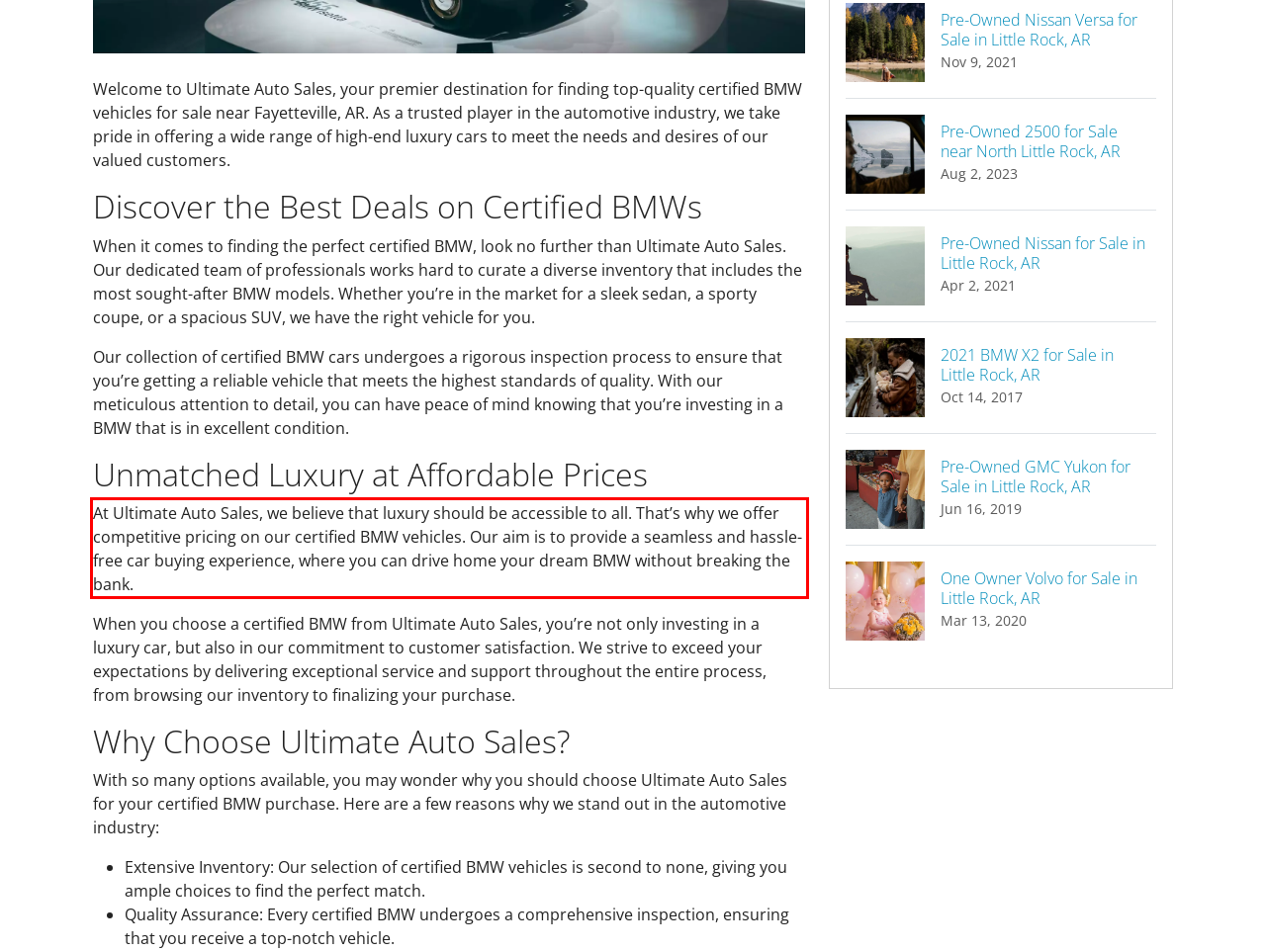Within the screenshot of a webpage, identify the red bounding box and perform OCR to capture the text content it contains.

At Ultimate Auto Sales, we believe that luxury should be accessible to all. That’s why we offer competitive pricing on our certified BMW vehicles. Our aim is to provide a seamless and hassle-free car buying experience, where you can drive home your dream BMW without breaking the bank.